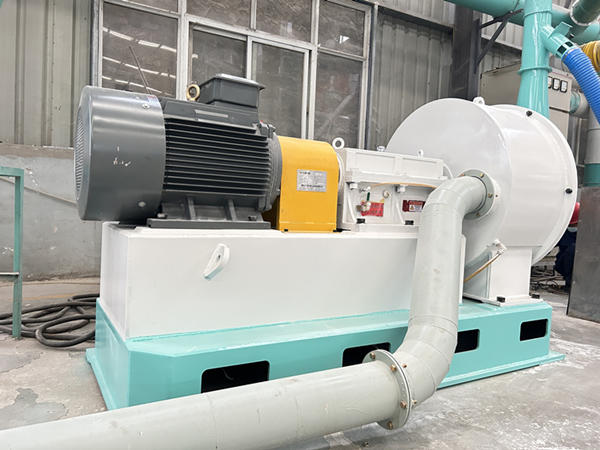Please give a short response to the question using one word or a phrase:
Who provides the maize processing solutions?

WinTone Machinery